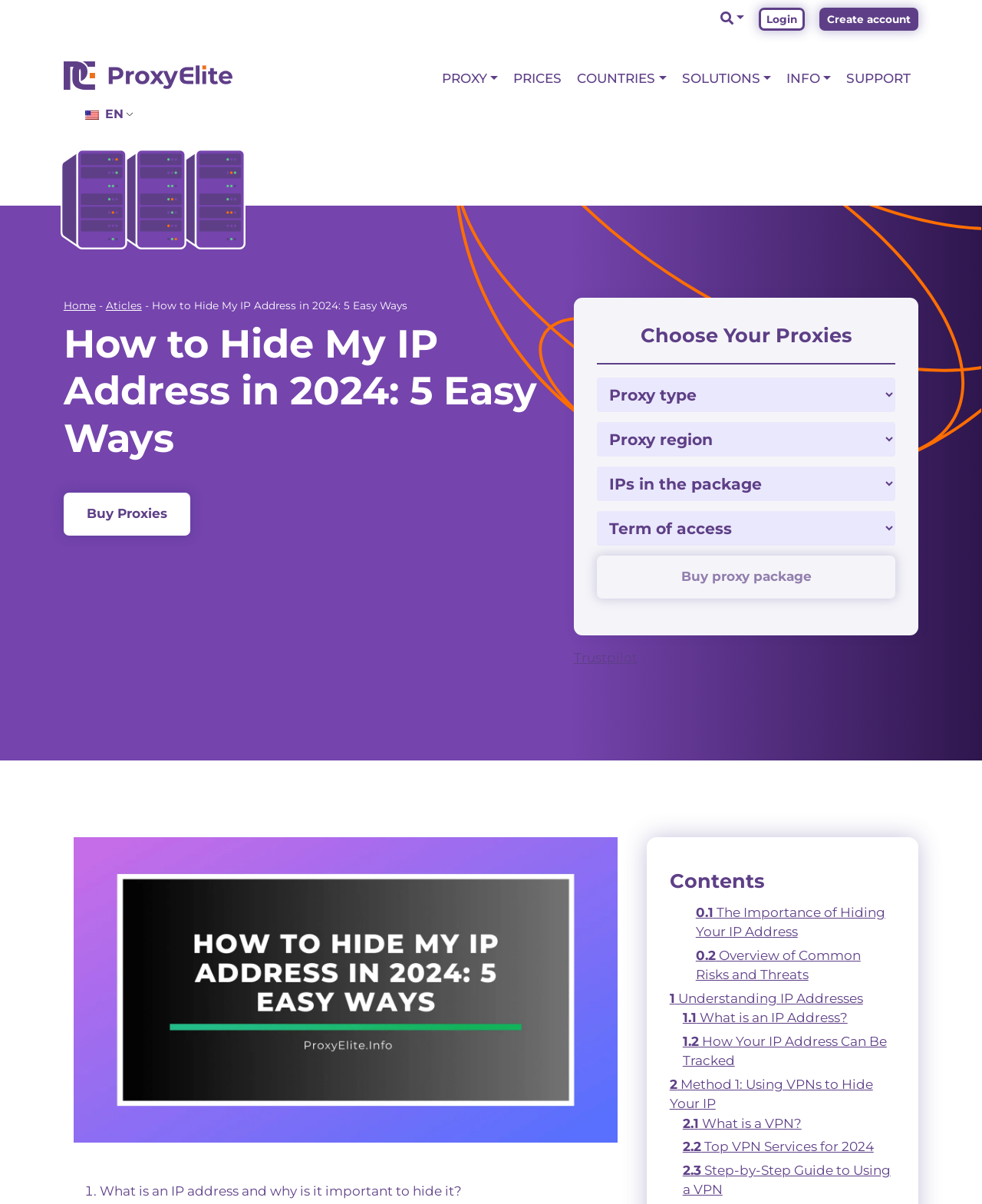Indicate the bounding box coordinates of the element that needs to be clicked to satisfy the following instruction: "Go to the 'PROFILE' page". The coordinates should be four float numbers between 0 and 1, i.e., [left, top, right, bottom].

None